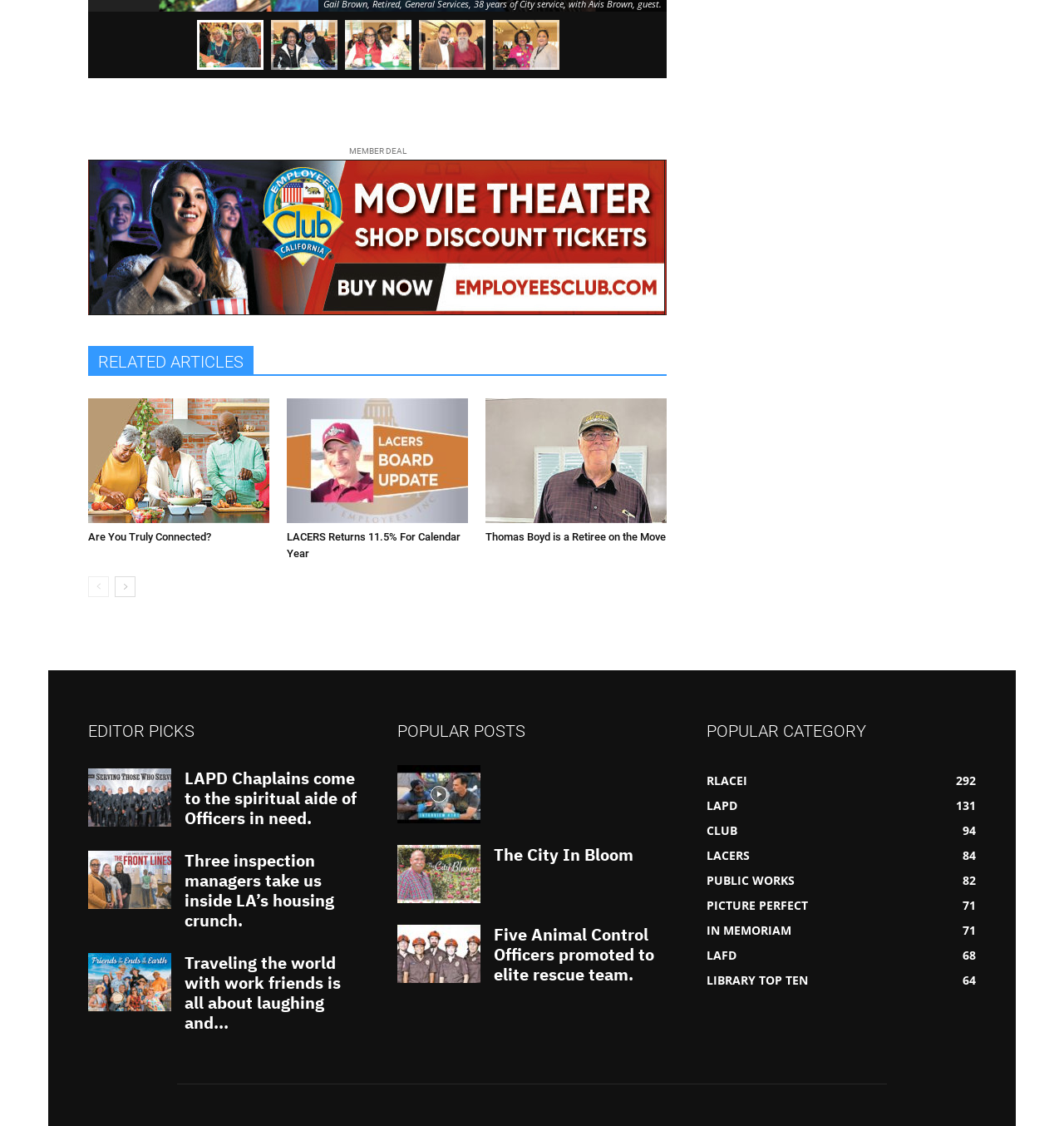Provide your answer in one word or a succinct phrase for the question: 
How many articles are in the 'EDITOR PICKS' section?

3